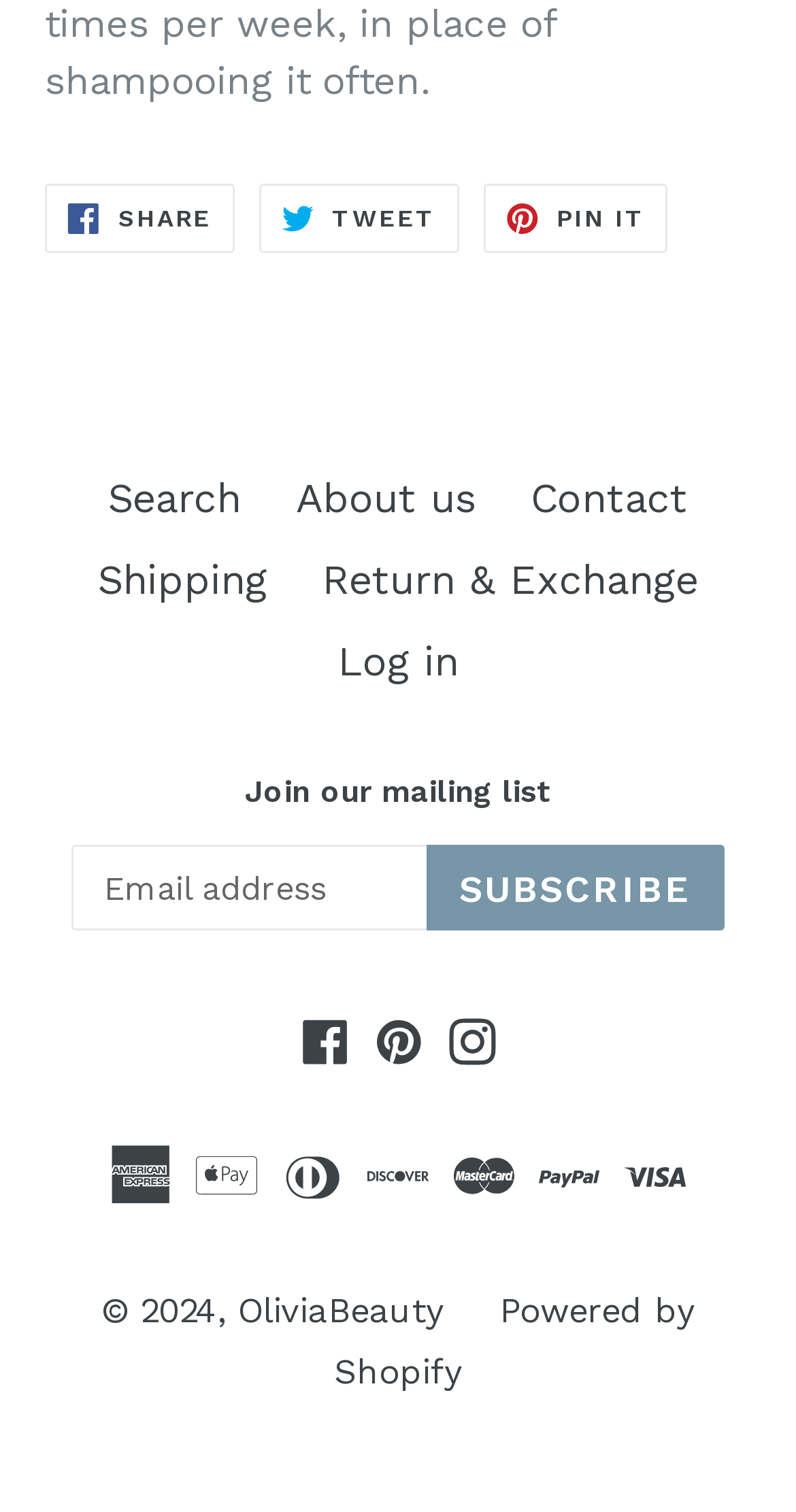Using the details from the image, please elaborate on the following question: What is the name of the website?

I found a link with the text 'OliviaBeauty' at the bottom of the webpage, which suggests that it is the name of the website.